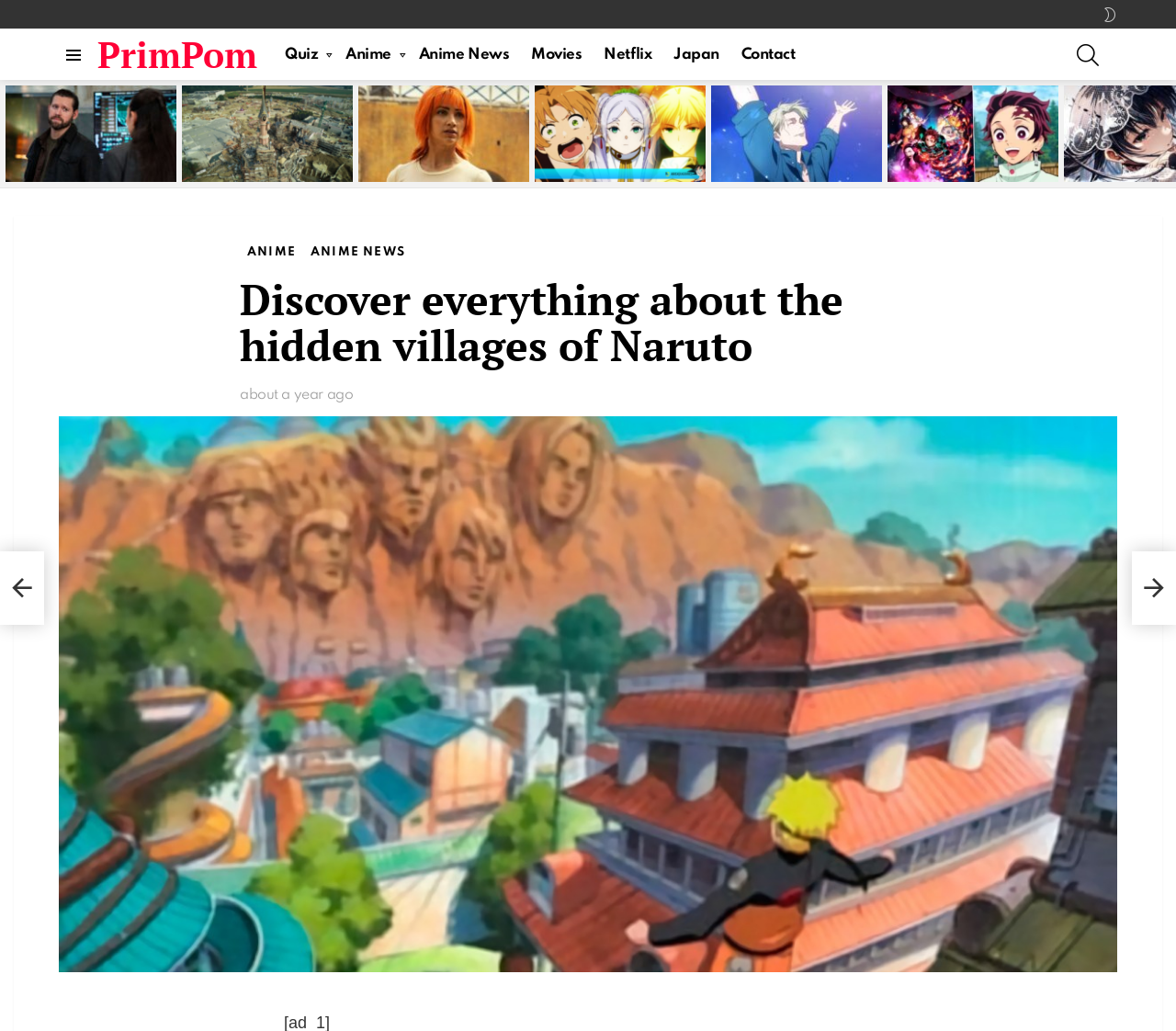Please provide a short answer using a single word or phrase for the question:
What is the function of the button with the text 'SWITCH SKIN'?

To switch skin